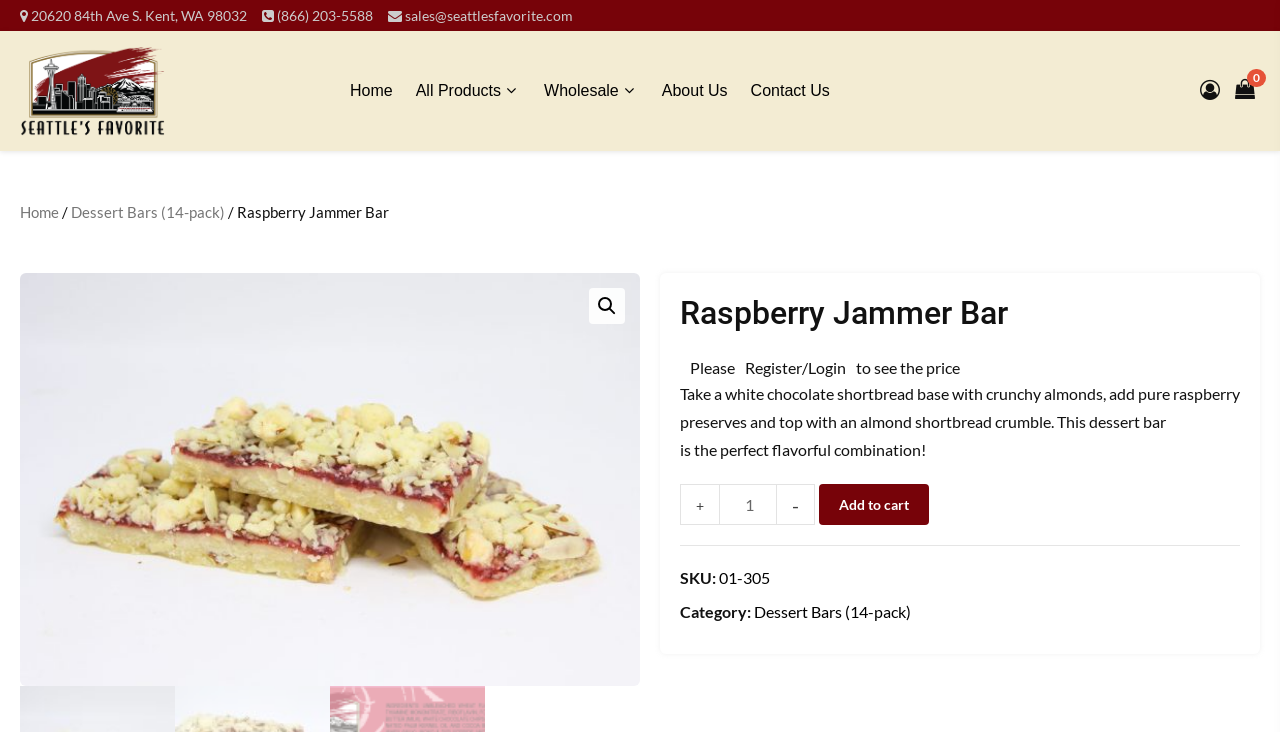What is the minimum quantity of the product that can be added to the cart?
Provide a detailed and extensive answer to the question.

I found the minimum quantity by looking at the spinbutton element, which has a valuemin of 1, indicating that the minimum quantity that can be added to the cart is 1.